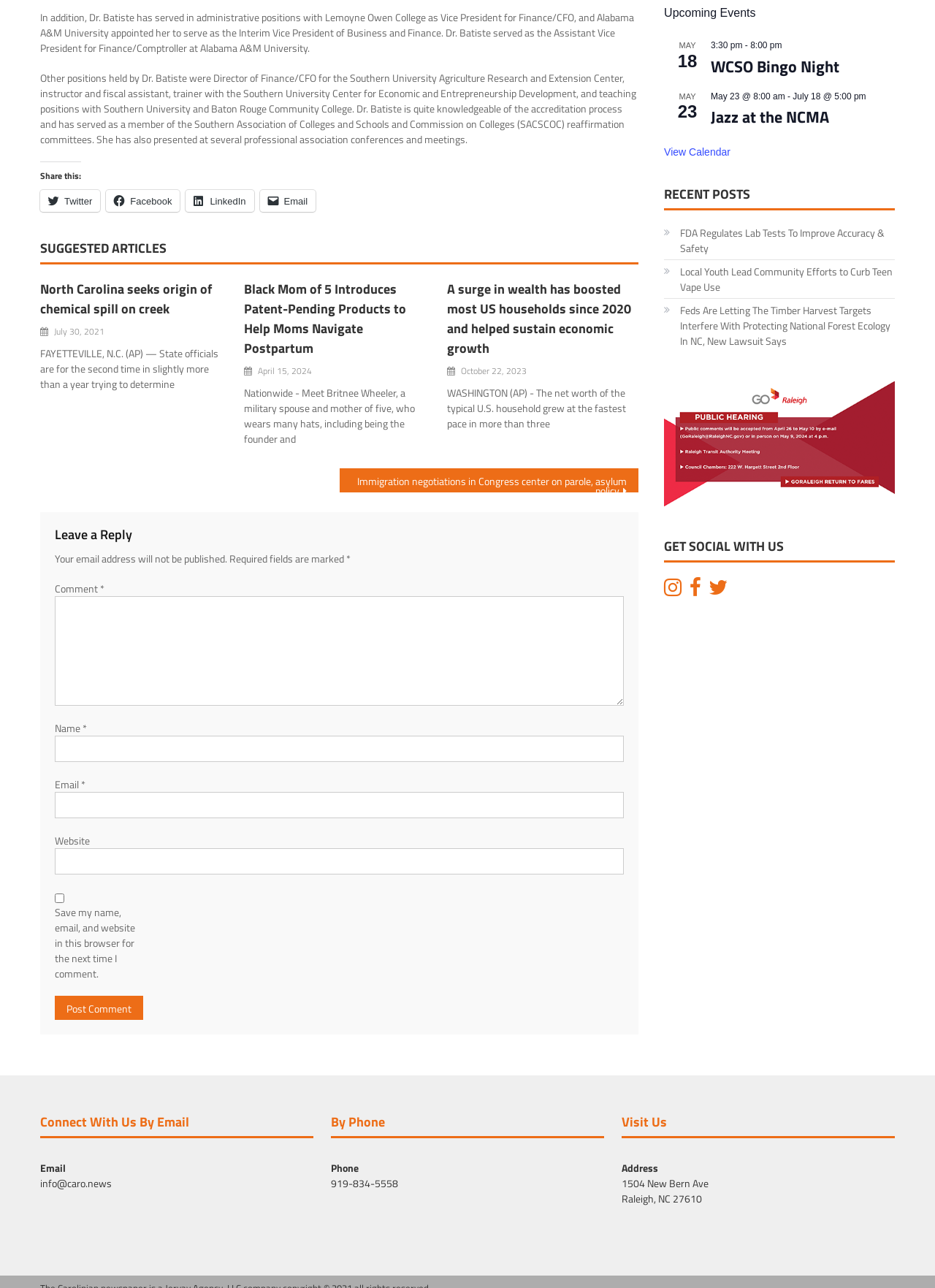Provide the bounding box coordinates of the UI element this sentence describes: "parent_node: Email * aria-describedby="email-notes" name="email"".

[0.059, 0.615, 0.667, 0.636]